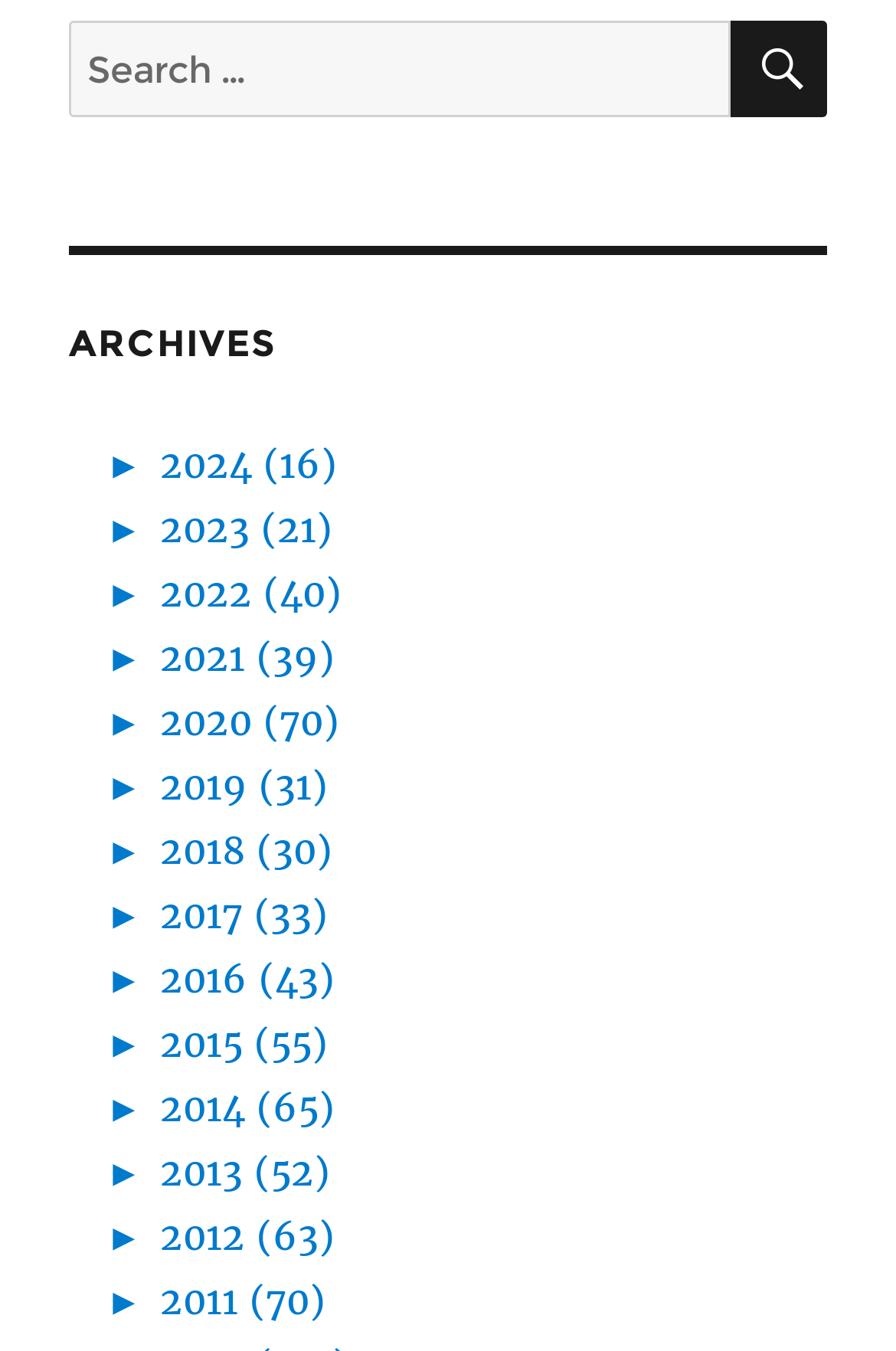Highlight the bounding box coordinates of the region I should click on to meet the following instruction: "View 2015 archives".

[0.118, 0.756, 0.366, 0.79]